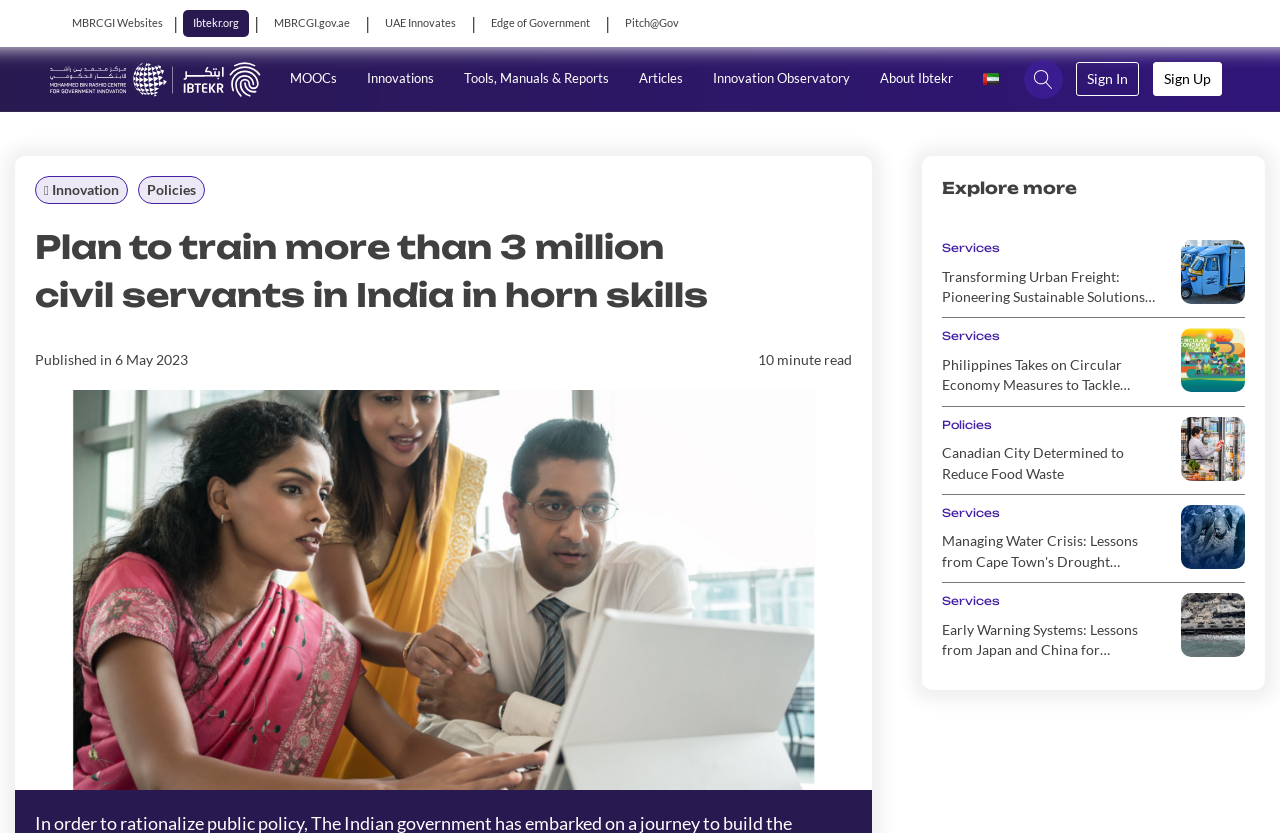What is the name of the website?
From the details in the image, provide a complete and detailed answer to the question.

The name of the website can be found in the top-left corner of the webpage, where it says 'MBRCGI Websites' followed by a link to 'Ibtekr.org'.